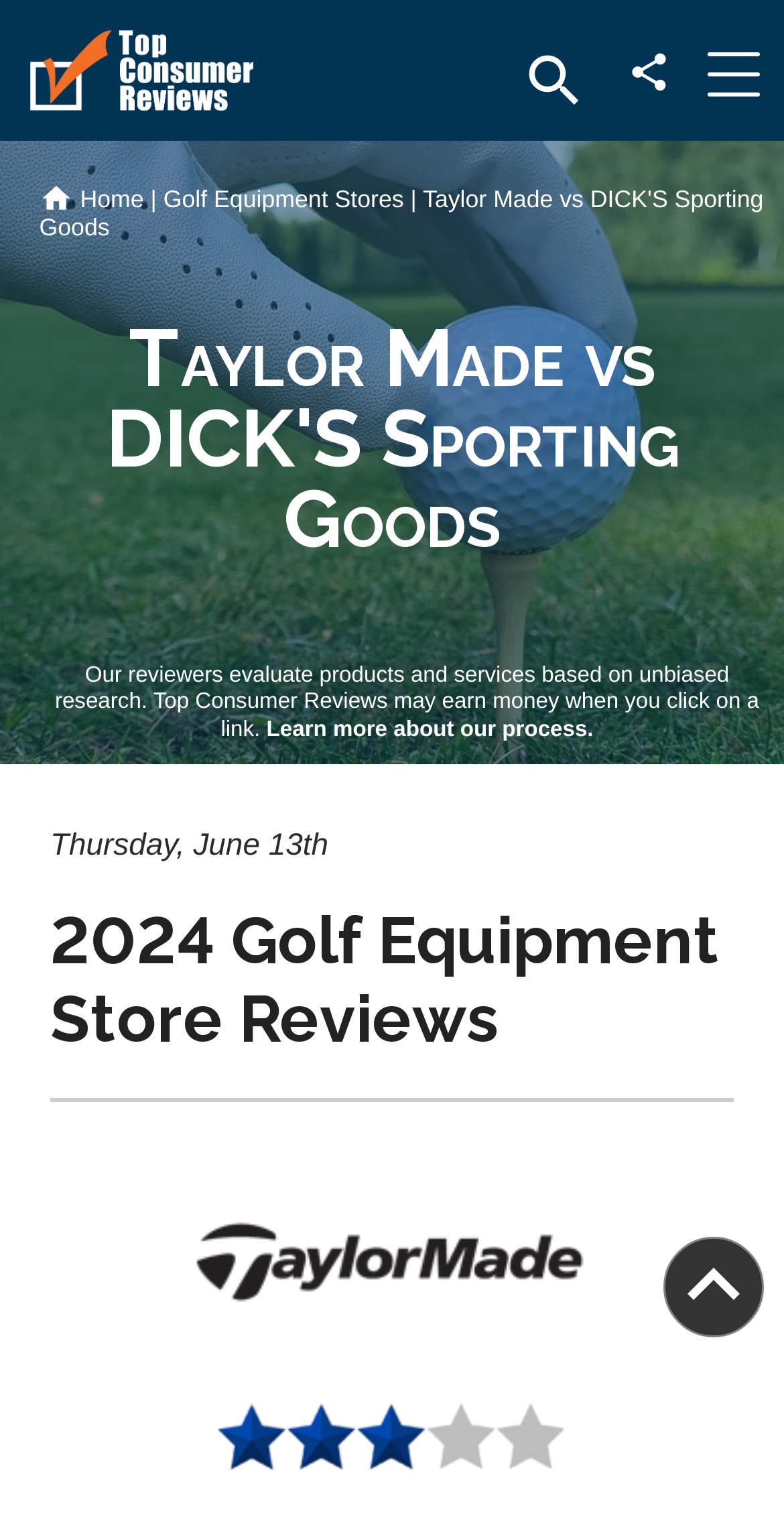How many social media links are available?
Based on the image, respond with a single word or phrase.

5